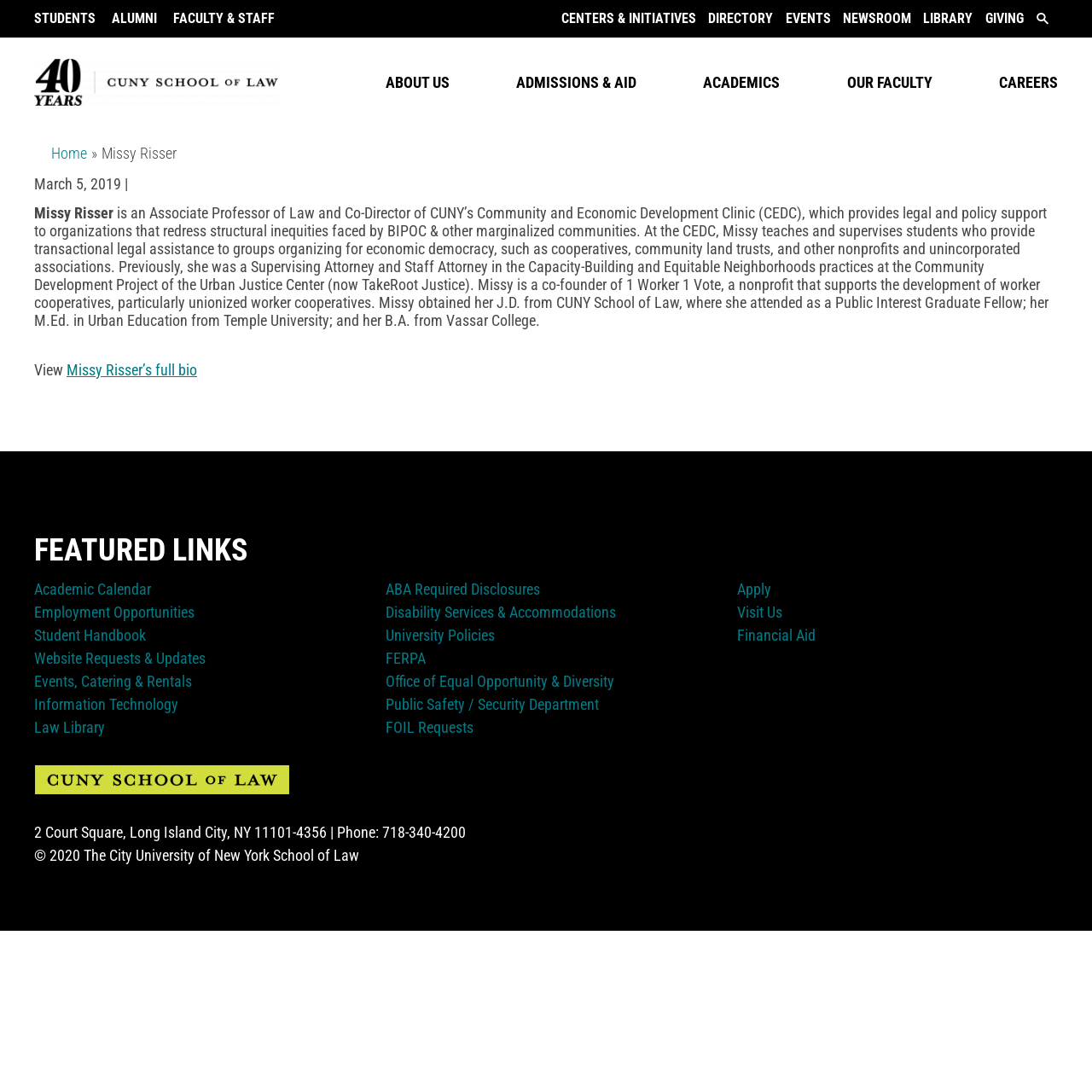Provide the bounding box coordinates of the HTML element described as: "ABA Required Disclosures". The bounding box coordinates should be four float numbers between 0 and 1, i.e., [left, top, right, bottom].

[0.353, 0.531, 0.495, 0.548]